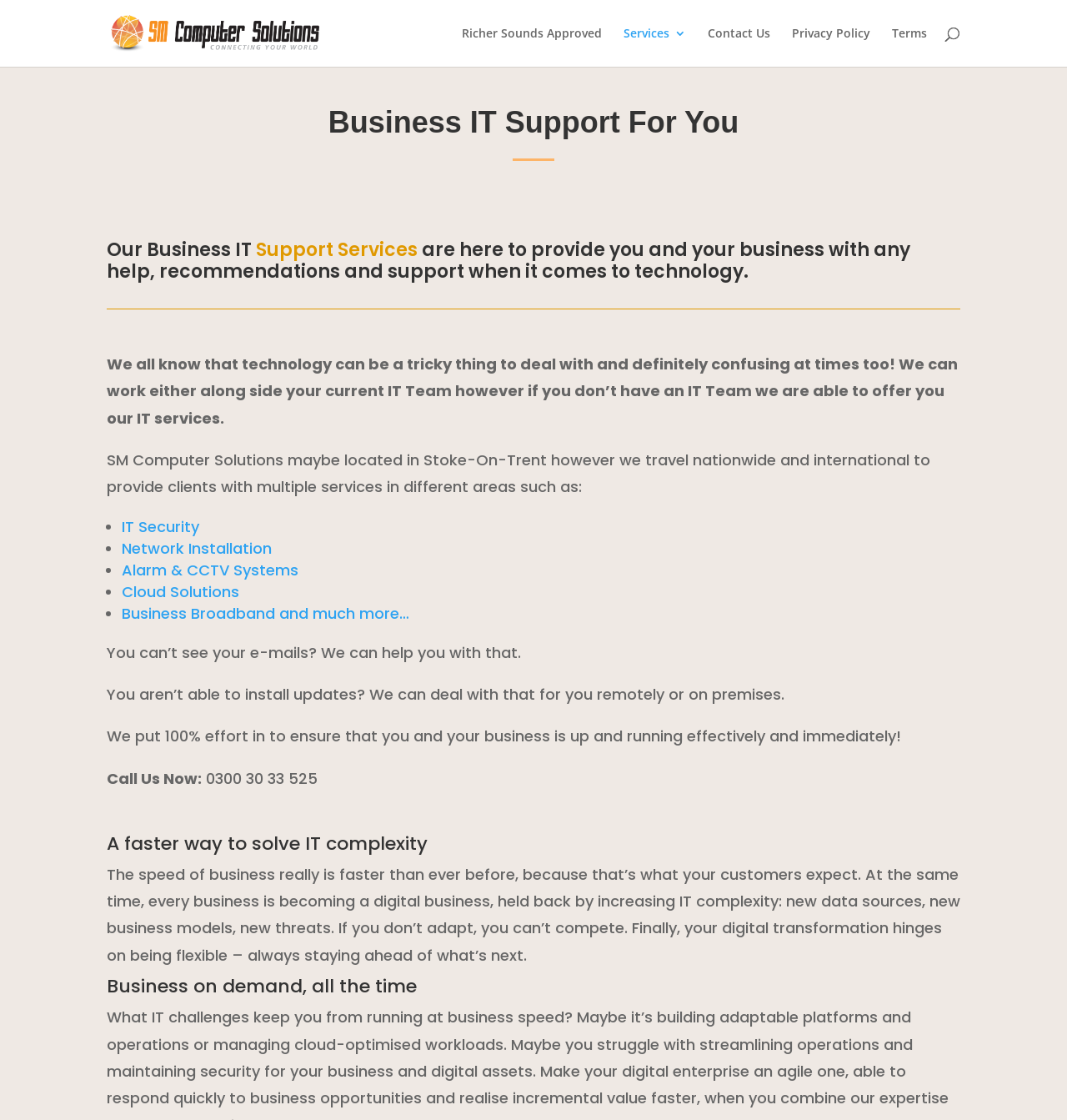From the given element description: "Terms of Use", find the bounding box for the UI element. Provide the coordinates as four float numbers between 0 and 1, in the order [left, top, right, bottom].

None